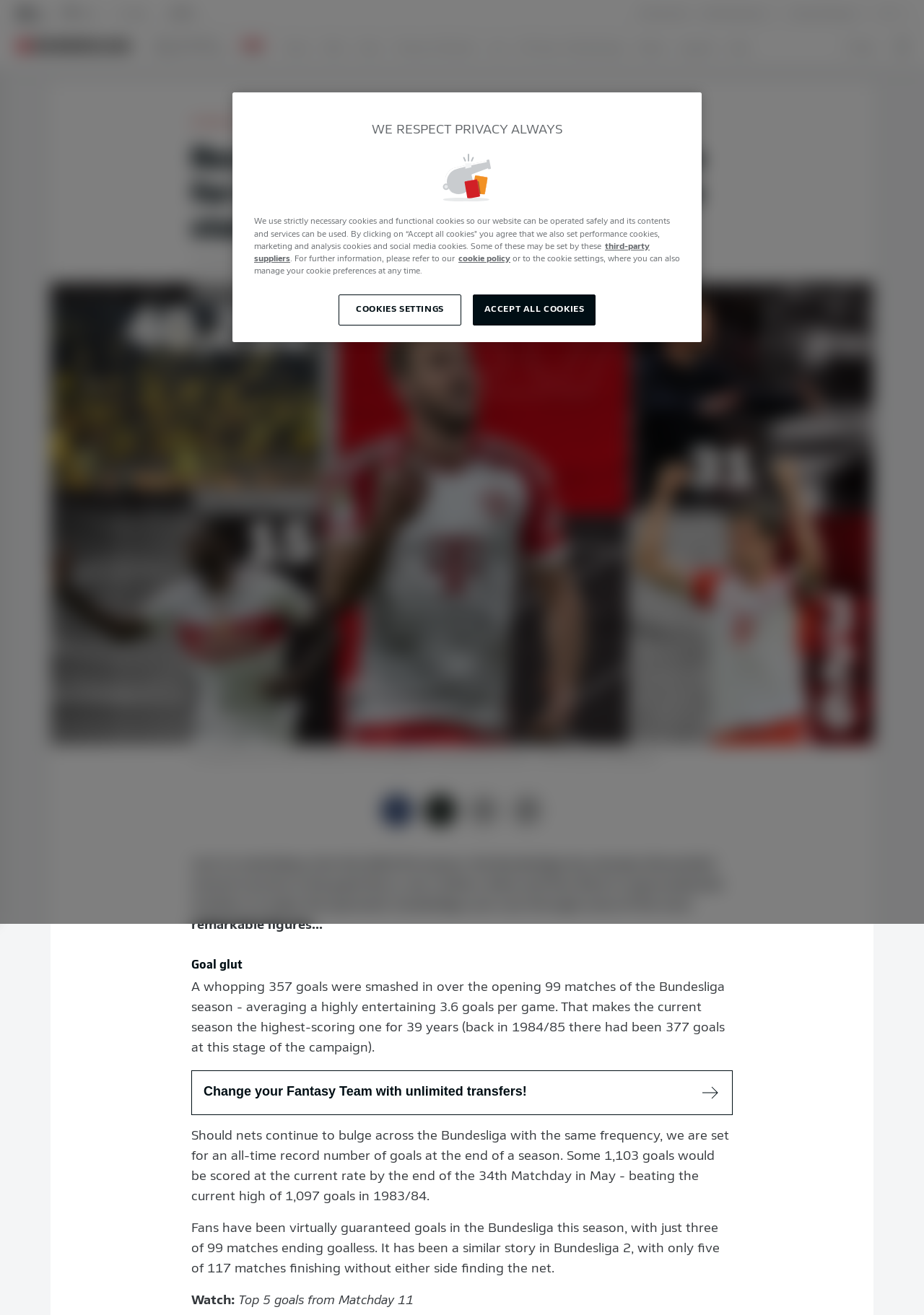What is the name of the section that shows the top 5 goals from Matchday 11?
Please respond to the question with as much detail as possible.

I found the answer by looking at the webpage, where it says 'Watch:' and below it, 'Top 5 goals from Matchday 11' is written.